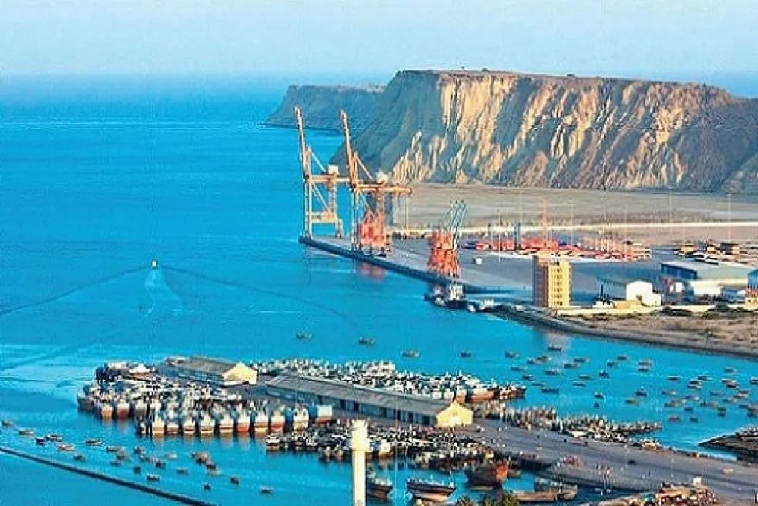What is the likely significance of this location?
Please respond to the question with a detailed and informative answer.

The caption suggests that this location is likely reflective of significant economic endeavors, such as those associated with the China-Pakistan Economic Corridor (CPEC), as it supports infrastructure and connectivity initiatives in the region, indicating the location's importance for economic activities.